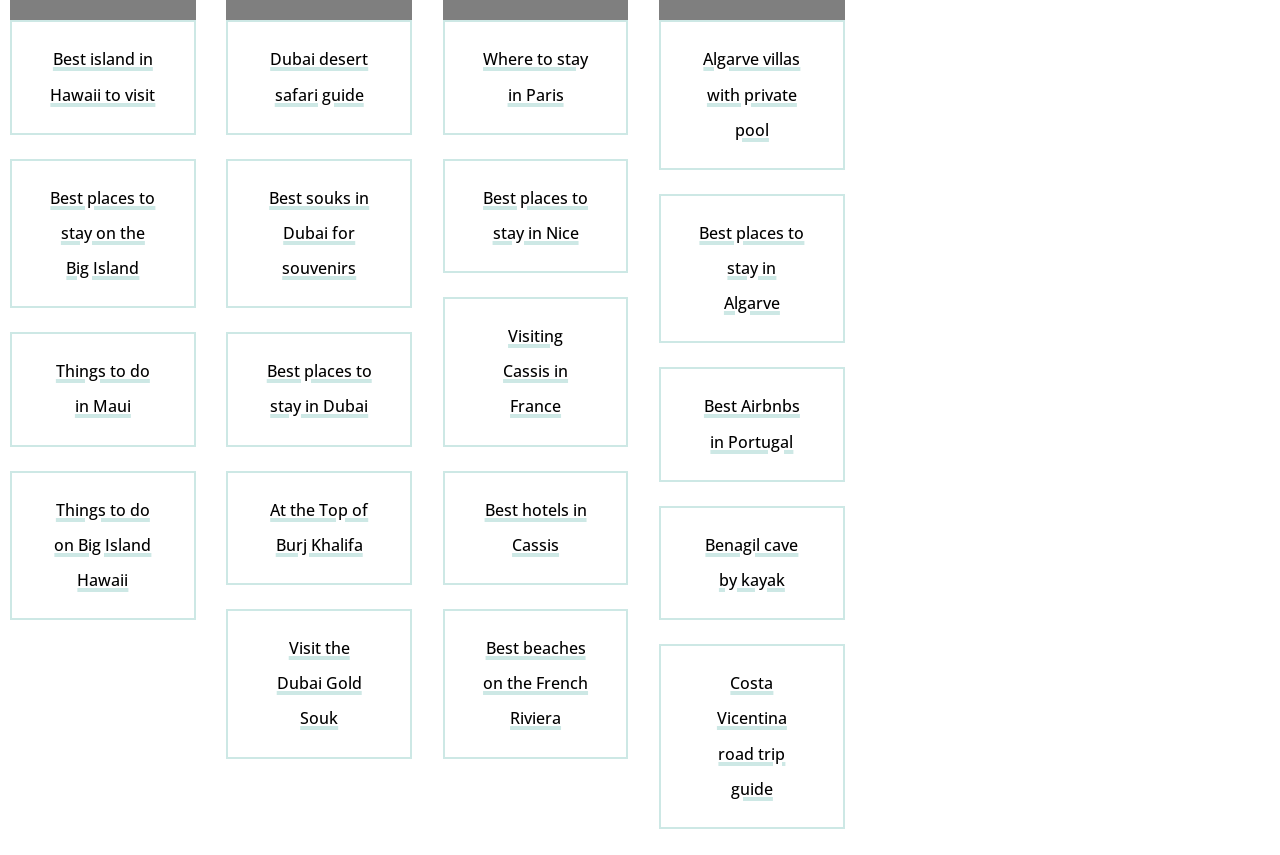Specify the bounding box coordinates of the area to click in order to execute this command: 'Discover things to do in Maui'. The coordinates should consist of four float numbers ranging from 0 to 1, and should be formatted as [left, top, right, bottom].

[0.044, 0.421, 0.117, 0.488]